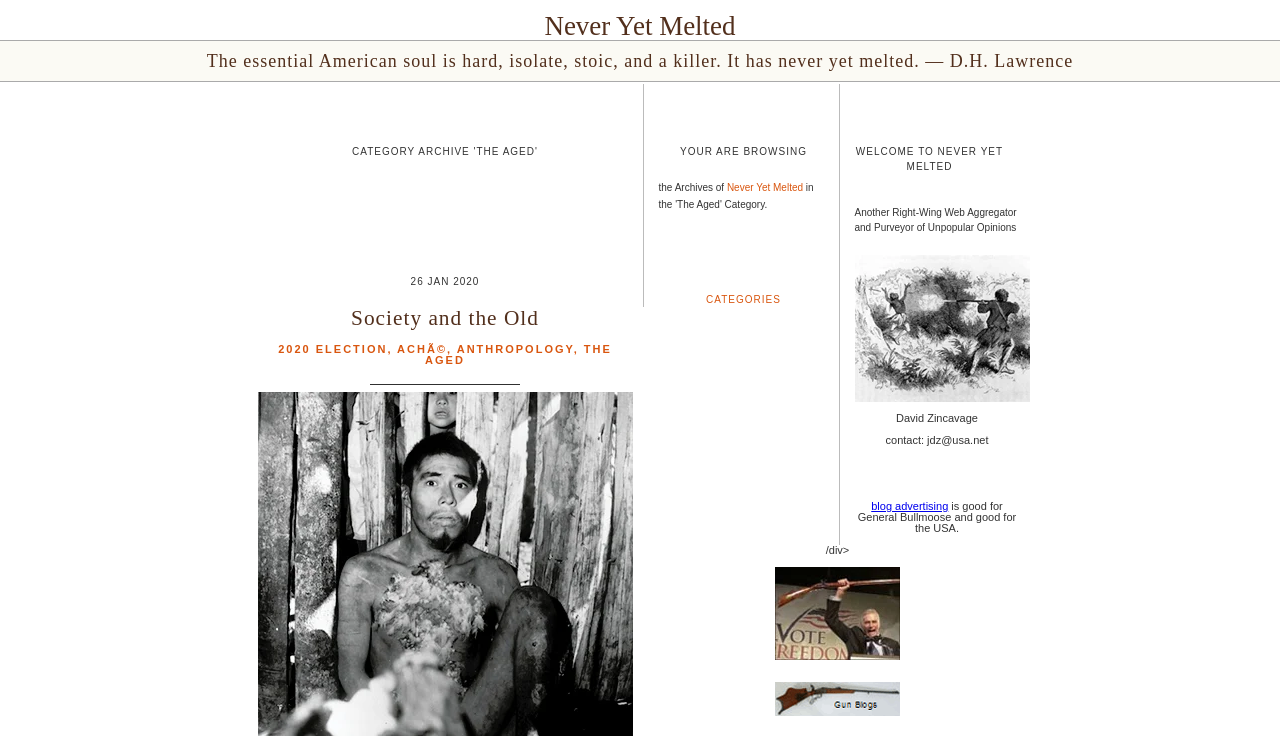Kindly determine the bounding box coordinates of the area that needs to be clicked to fulfill this instruction: "Visit the 2020 ELECTION page".

[0.217, 0.466, 0.303, 0.482]